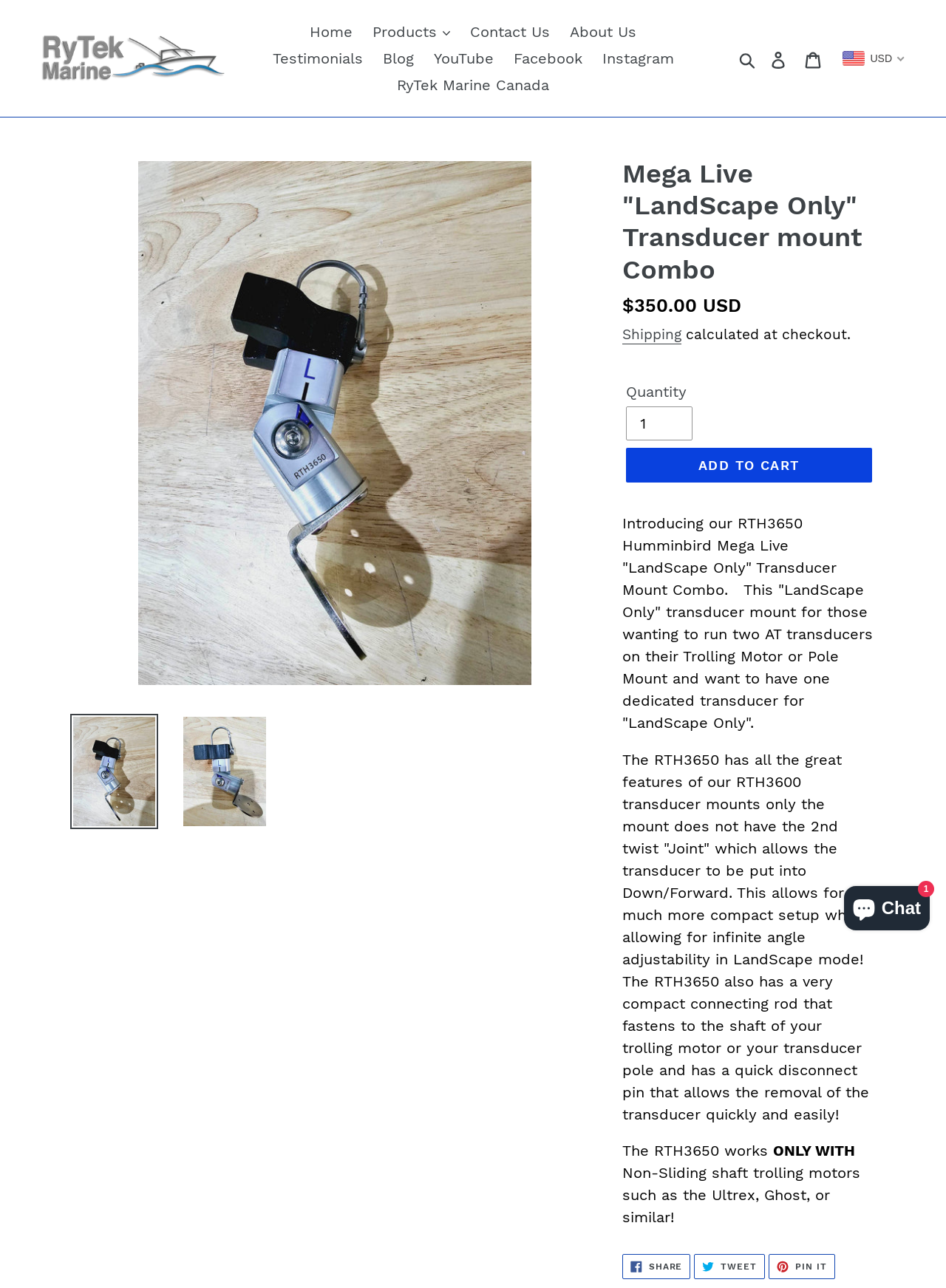Give an extensive and precise description of the webpage.

The webpage is about a product called "RTH3650 Humminbird Mega Live 'LandScape Only' Transducer Mount Combo" sold by RyTek Marine. At the top of the page, there is a navigation menu with links to "Home", "Products", "Contact Us", "About Us", "Testimonials", "Blog", "YouTube", "Facebook", and "Instagram". On the right side of the navigation menu, there are buttons for "Search", "Log in", and "Cart".

Below the navigation menu, there is a large image of the product, which is a transducer mount combo. To the left of the image, there are two smaller images that can be loaded into a gallery viewer.

The product title, "Mega Live 'LandScape Only' Transducer mount Combo", is displayed in a large font, followed by a description list that includes the regular price of $350.00 USD. Below the description list, there is a link to "Shipping" and a note that the shipping cost will be calculated at checkout.

The product description is divided into three paragraphs. The first paragraph introduces the product and its features. The second paragraph provides more details about the product's design and functionality. The third paragraph mentions that the product only works with non-sliding shaft trolling motors.

At the bottom of the page, there are social media links to share the product on Facebook, Twitter, and Pinterest. There is also a chat window for Shopify online store support.

On the top right corner of the page, there is a currency selector with options for USD, Australian Dollar, Euro, New Zealand Dollar, and British Pound Sterling.